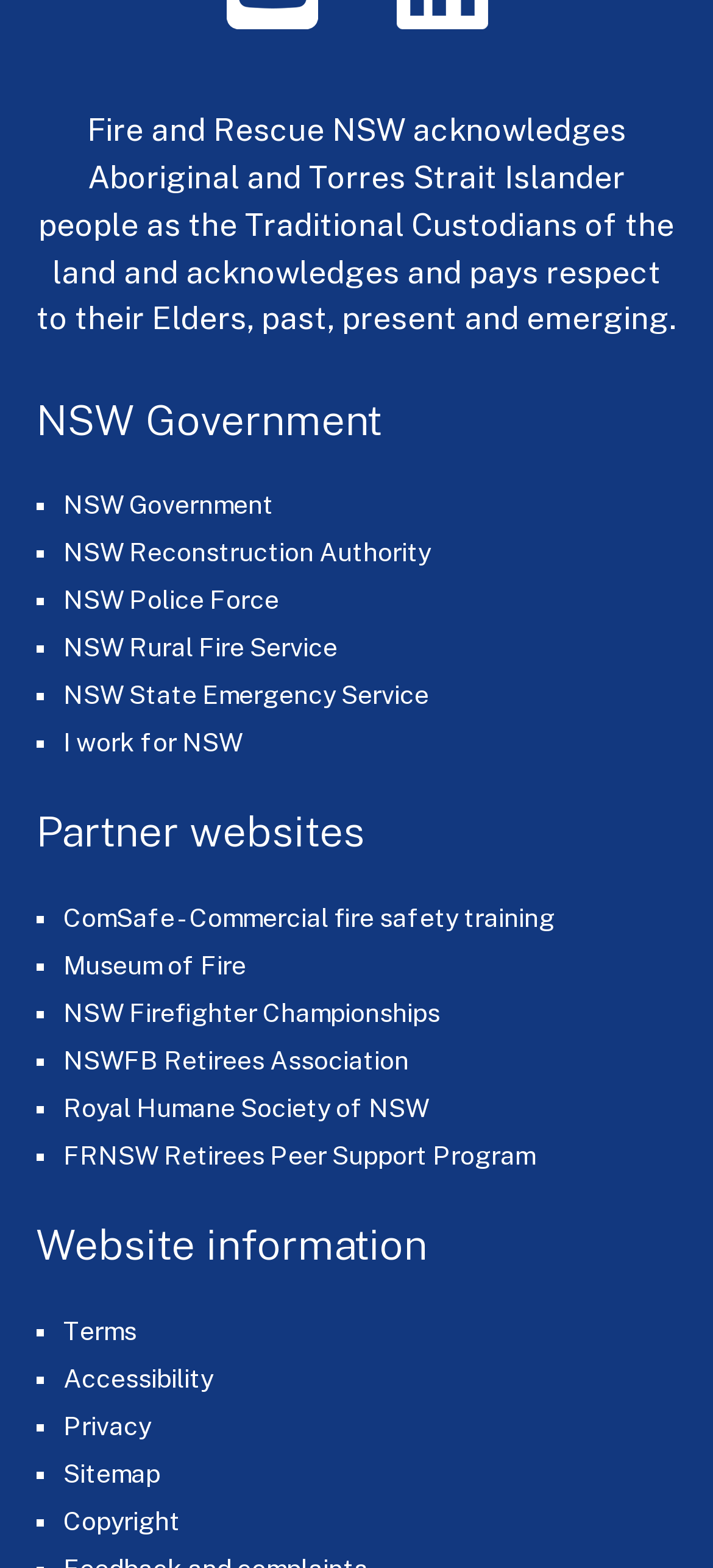Please find the bounding box coordinates of the element's region to be clicked to carry out this instruction: "view recent post 'Return to Bethel Woods'".

None